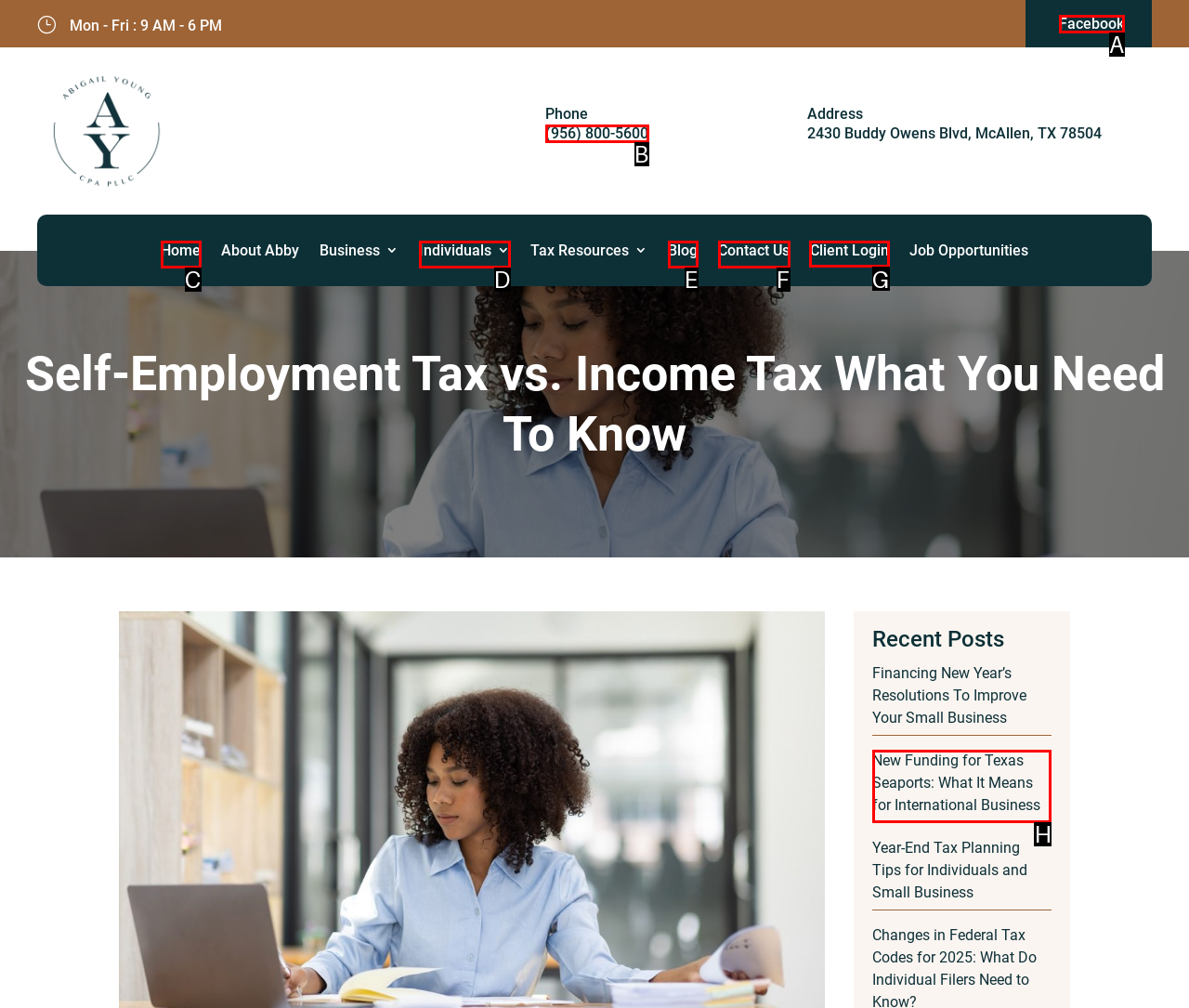Select the right option to accomplish this task: Login as a client. Reply with the letter corresponding to the correct UI element.

G